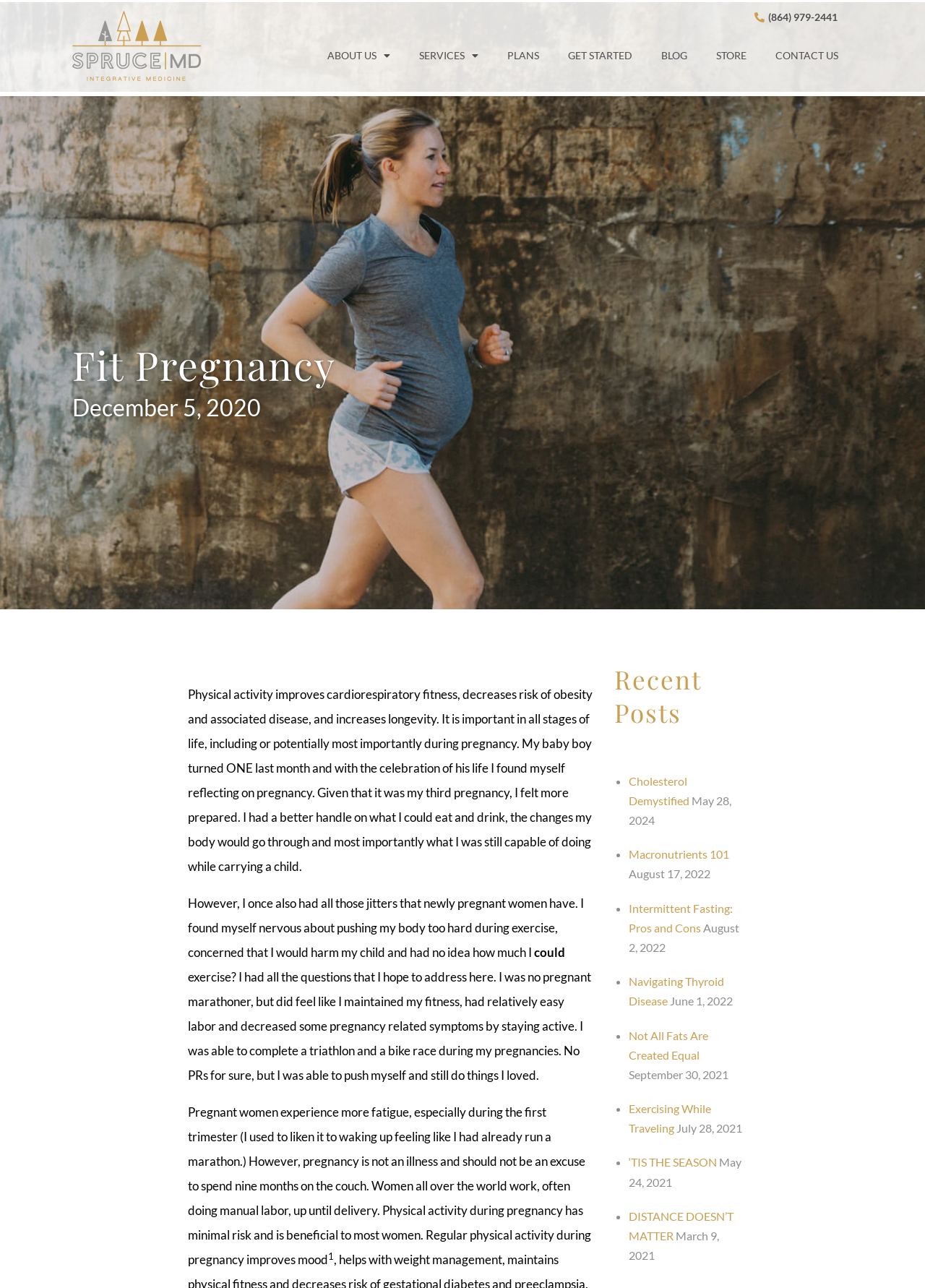Offer an in-depth caption of the entire webpage.

The webpage is about Fit Pregnancy, a health and wellness service provider. At the top, there is a navigation menu with links to "ABOUT US", "SERVICES", "PLANS", "GET STARTED", "BLOG", "STORE", and "CONTACT US". Below the navigation menu, there is a heading "Fit Pregnancy" and a subheading with the date "December 5, 2020".

The main content of the webpage is a blog post about the importance of physical activity during pregnancy. The post is divided into several paragraphs, with the first paragraph introducing the topic and the author's personal experience with pregnancy. The subsequent paragraphs discuss the benefits of physical activity during pregnancy, including improved mood and reduced fatigue.

On the right side of the webpage, there is a section titled "Recent Posts" with a list of links to other blog posts, including "Cholesterol Demystified", "Macronutrients 101", "Intermittent Fasting: Pros and Cons", and several others. Each link is accompanied by a date, indicating when the post was published.

There are no images on the page, but there are several links and text elements, including headings, paragraphs, and list markers. The overall layout is organized, with clear headings and concise text.